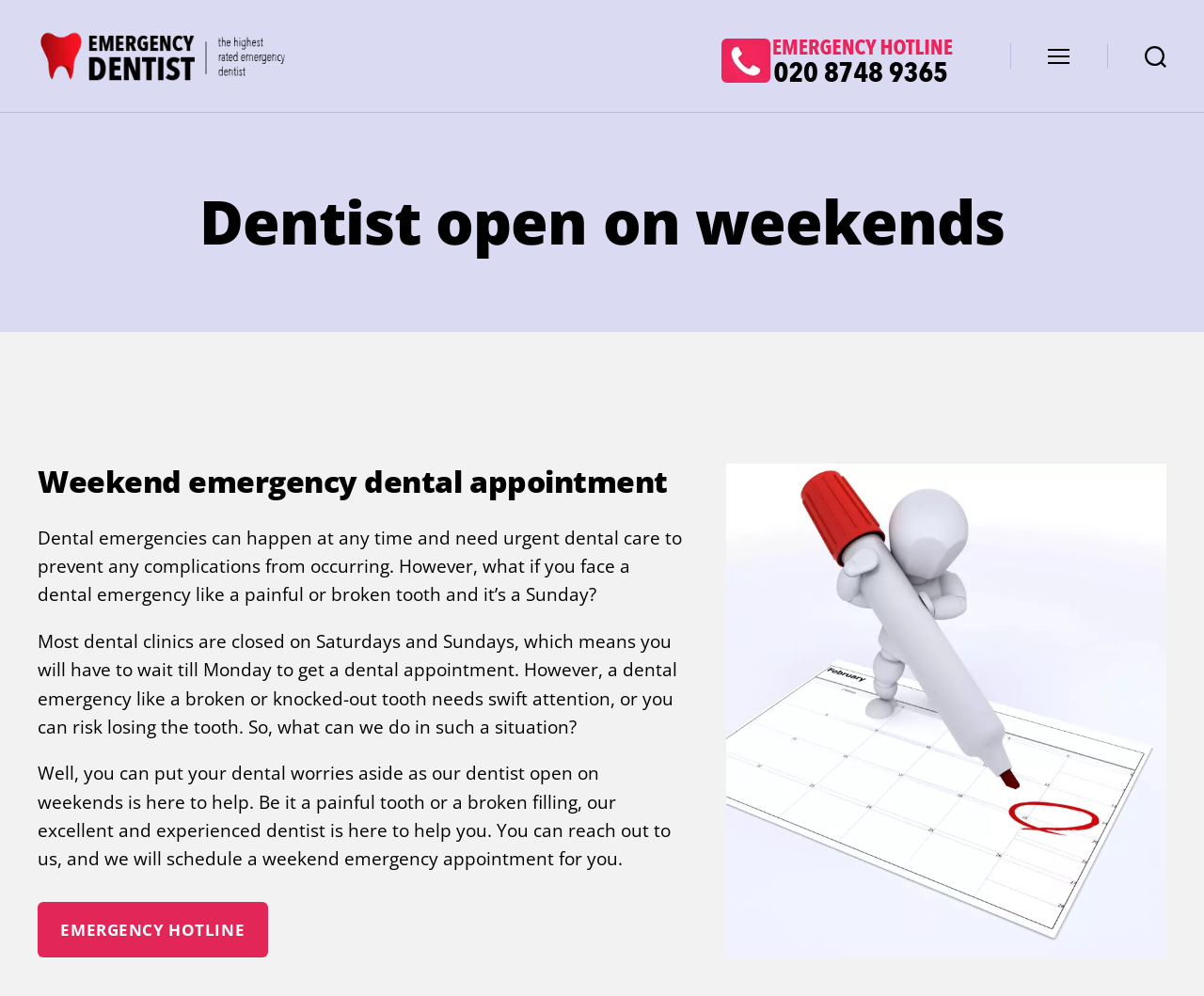Describe all the key features of the webpage in detail.

The webpage is about emergency dental care, specifically highlighting the importance of urgent dental care on weekends. At the top-left corner, there is a link to "Emergency Dentist" accompanied by an image with the same label. Below this, there is a horizontal navigation menu. 

On the top-right corner, there are two buttons, "Menu" and "Search". Below these buttons, the main content of the webpage begins. The title "Dentist open on weekends" is prominently displayed, followed by a figure that takes up most of the width of the page. 

Below the figure, there are three paragraphs of text that explain the importance of urgent dental care, especially on weekends when most dental clinics are closed. The text describes the risks of delaying dental care and introduces the solution offered by the webpage's dentist, who is open on weekends. 

At the bottom of the page, there is a link to an "EMERGENCY HOTLINE" that allows users to quickly reach out for emergency dental care. Overall, the webpage is focused on providing urgent dental care solutions, particularly on weekends.